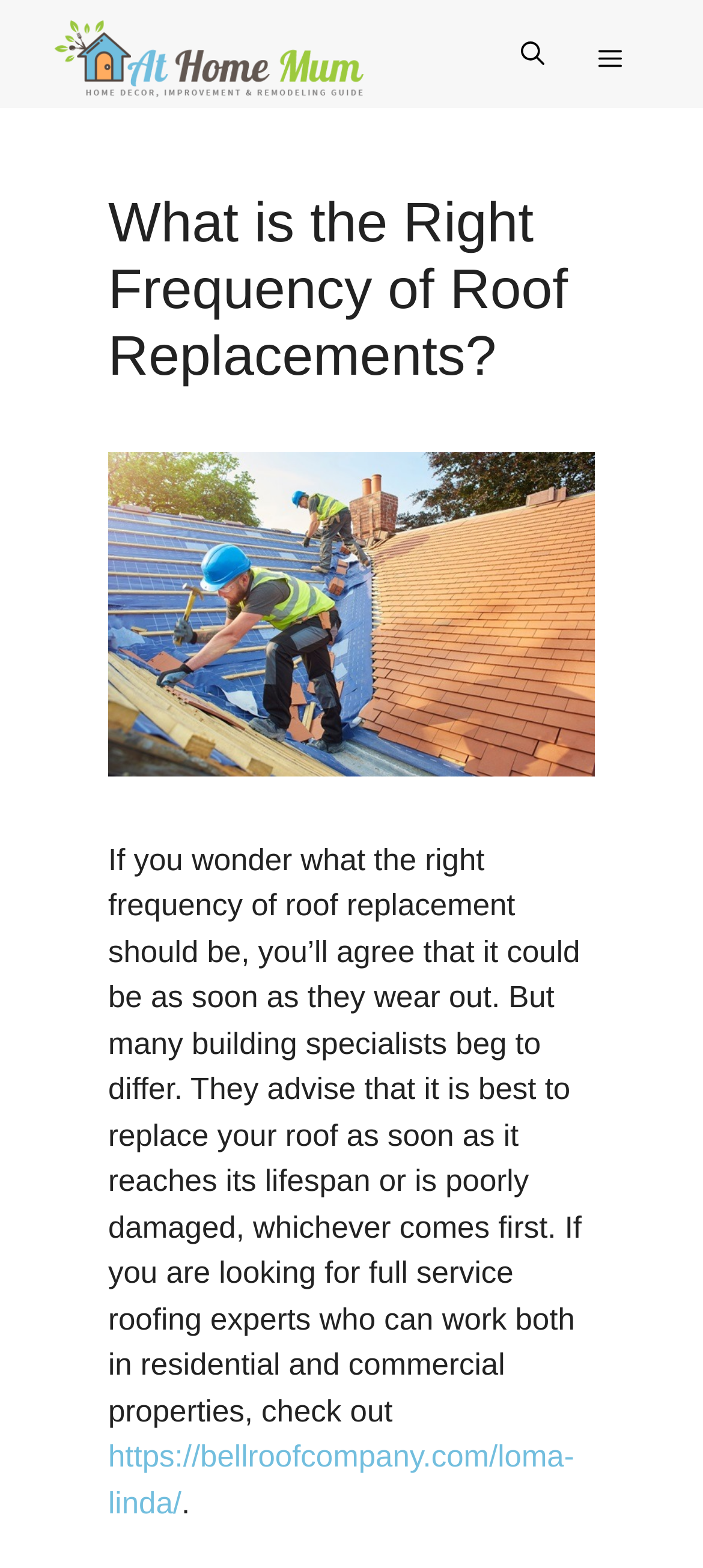Please answer the following question using a single word or phrase: 
What is the purpose of the link at the bottom of the webpage?

To visit a webpage about Loma Linda